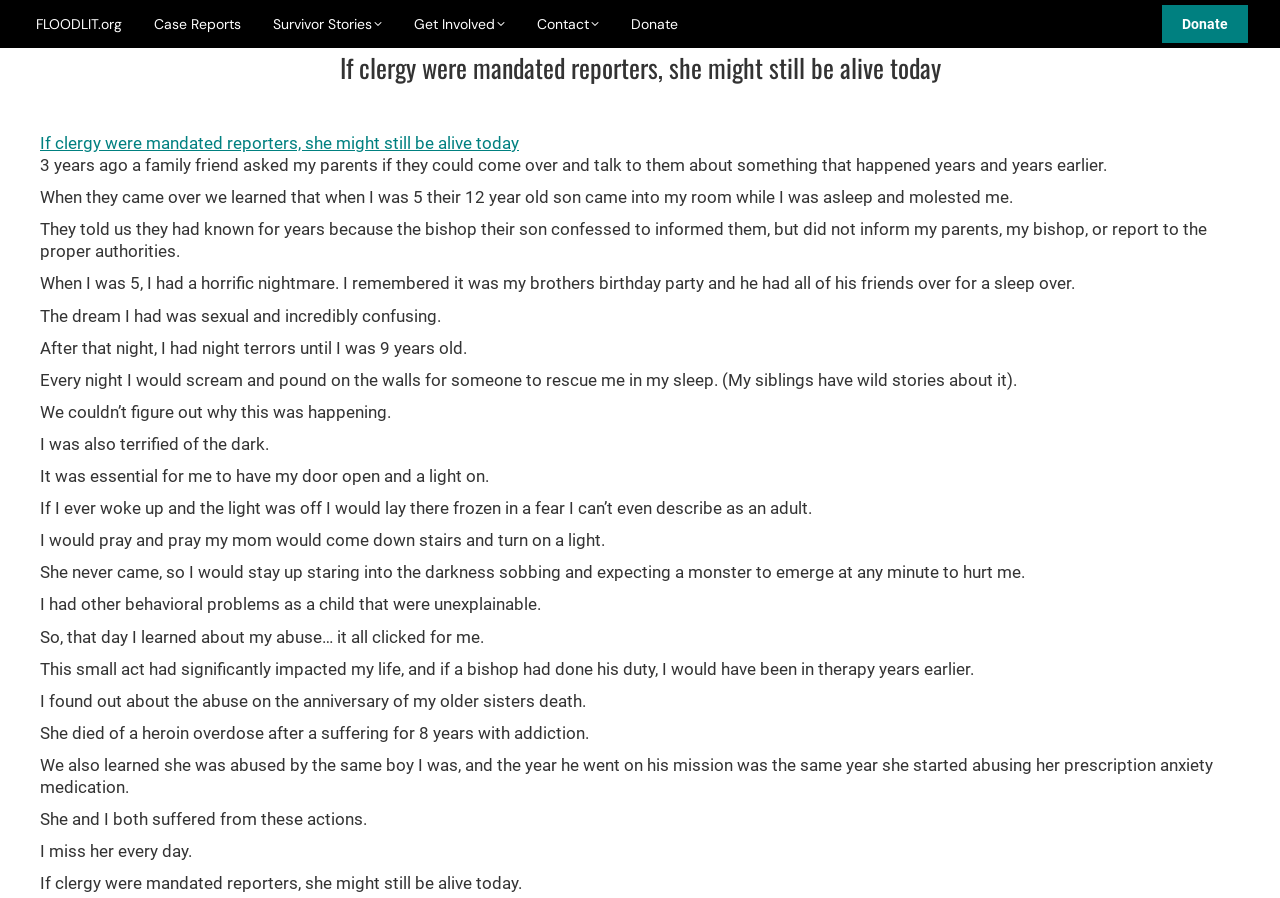What is the author's emotional state towards their sister?
Please elaborate on the answer to the question with detailed information.

The author expresses their emotional state of missing their sister every day, who died of a heroin overdose, and shares a sense of regret and longing for her.